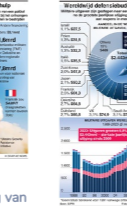Offer an in-depth caption that covers the entire scene depicted in the image.

The image presents an informative infographic titled "MILITARY: Record aan militaire uitgaven," which translates to "Military: Record Military Spending." The infographic visually discusses global defense budgets and highlights significant trends in military expenditures worldwide. 

On the left side, there’s a vertical representation of military spending from various countries, with France notably featured. The data includes numerical figures, emphasizing the increasing financial commitments nations are making towards their defense forces.

The right side of the infographic presents a dynamic pie chart and graph illustrating the dramatic rise in global defense budgets, showcasing increased military investments, which reflect geopolitical tensions and needs for security enhancements. The bottom section emphasizes past and projected spending, indicating a rising trend in military allocations.

This infographic captures the critical theme of growing military expenditures amid global uncertainties, serving as a visual tool for audiences interested in geopolitical dynamics and defense policies.